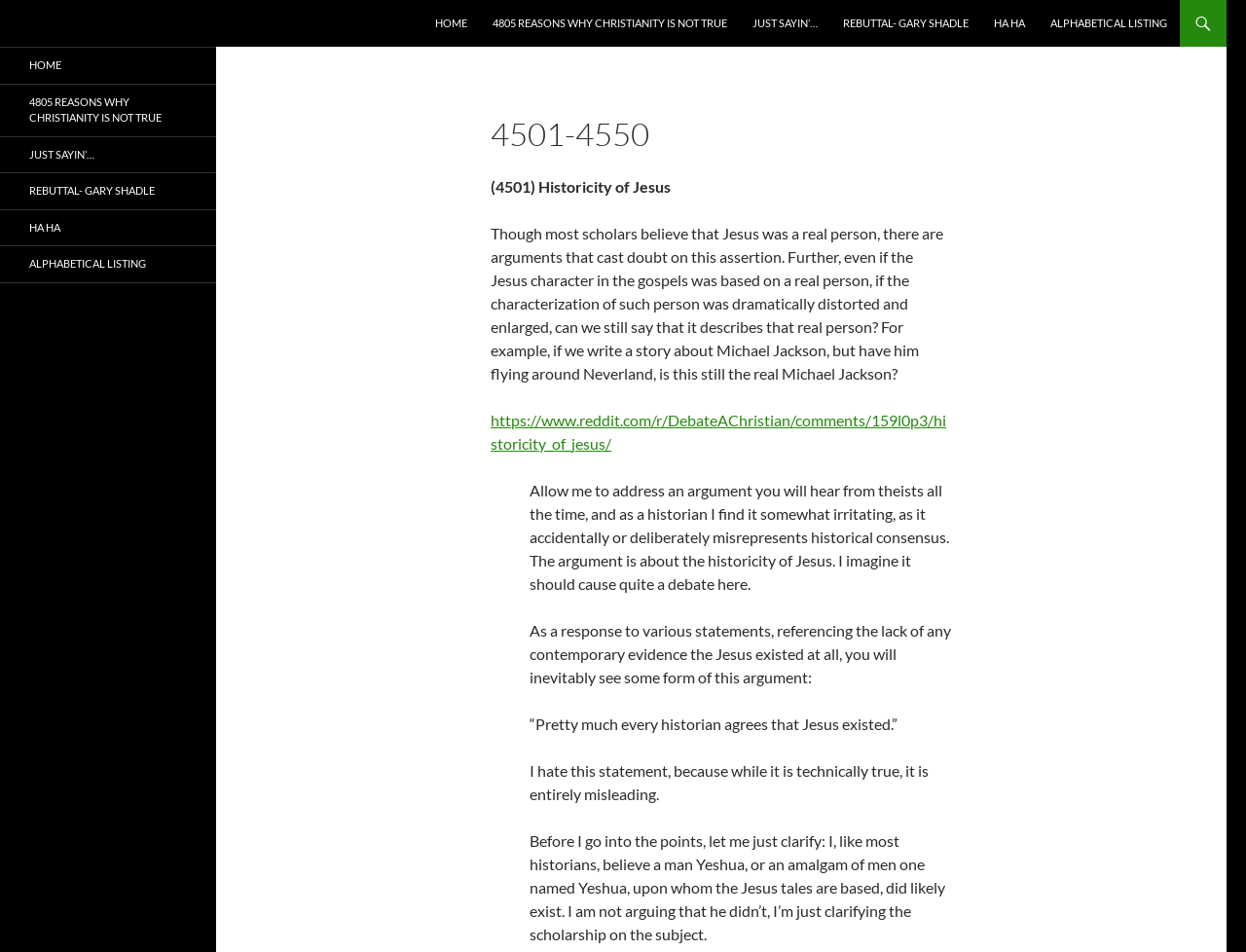What is the purpose of the text block starting with 'Though most scholars believe...'?
Based on the visual details in the image, please answer the question thoroughly.

The text block starting with 'Though most scholars believe...' is discussing the historicity of Jesus, presenting arguments that cast doubt on the assertion that Jesus was a real person, and exploring the implications of a potentially distorted characterization of Jesus in the gospels.